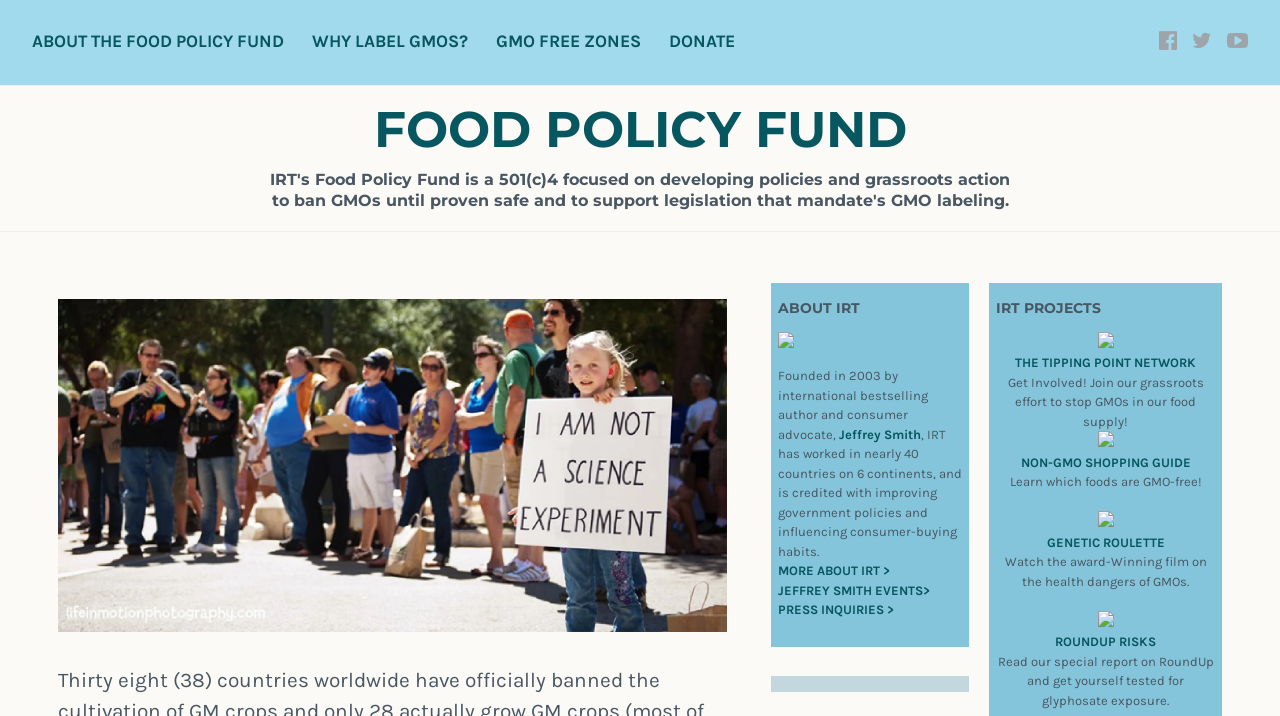Using the element description provided, determine the bounding box coordinates in the format (top-left x, top-left y, bottom-right x, bottom-right y). Ensure that all values are floating point numbers between 0 and 1. Element description: Jeffrey Smith

[0.655, 0.596, 0.719, 0.619]